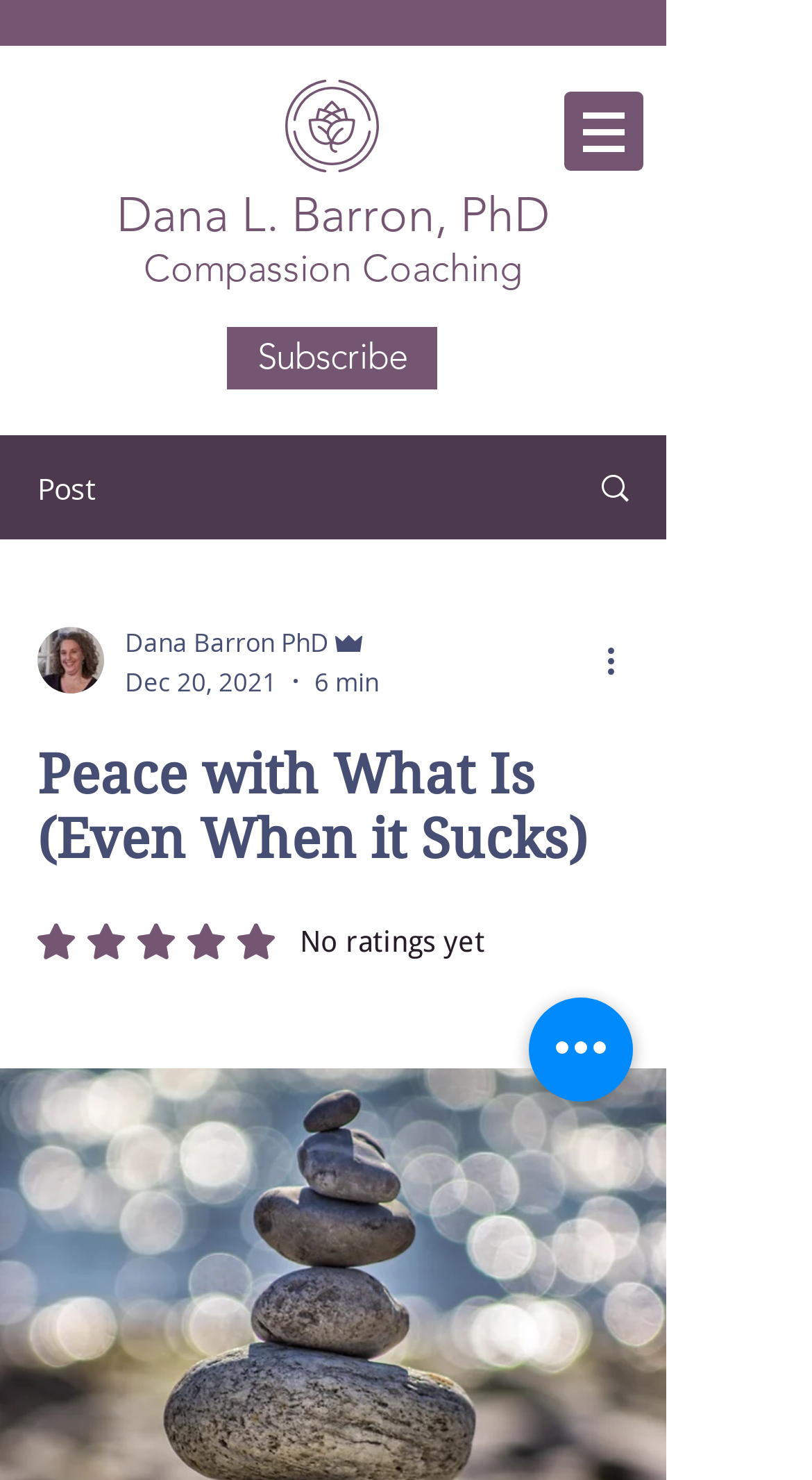What is the date of the post?
Refer to the image and respond with a one-word or short-phrase answer.

Dec 20, 2021